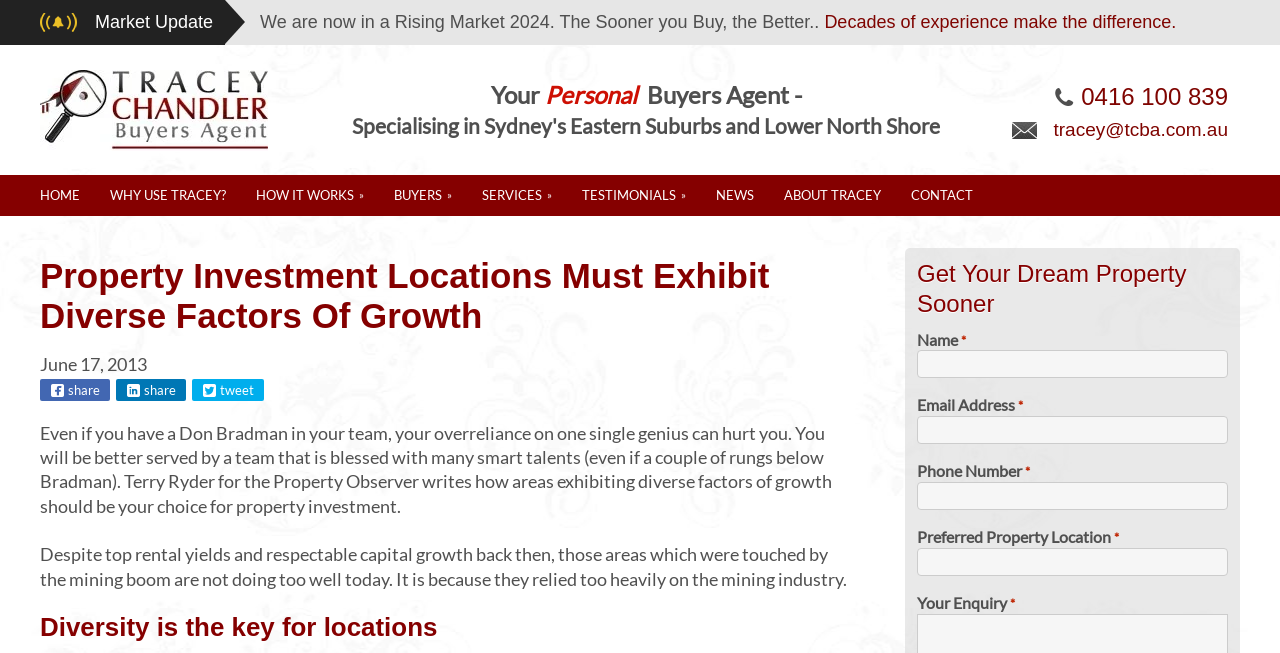Identify the bounding box coordinates for the element that needs to be clicked to fulfill this instruction: "Read the article about diverse factors of growth". Provide the coordinates in the format of four float numbers between 0 and 1: [left, top, right, bottom].

[0.031, 0.392, 0.668, 0.515]